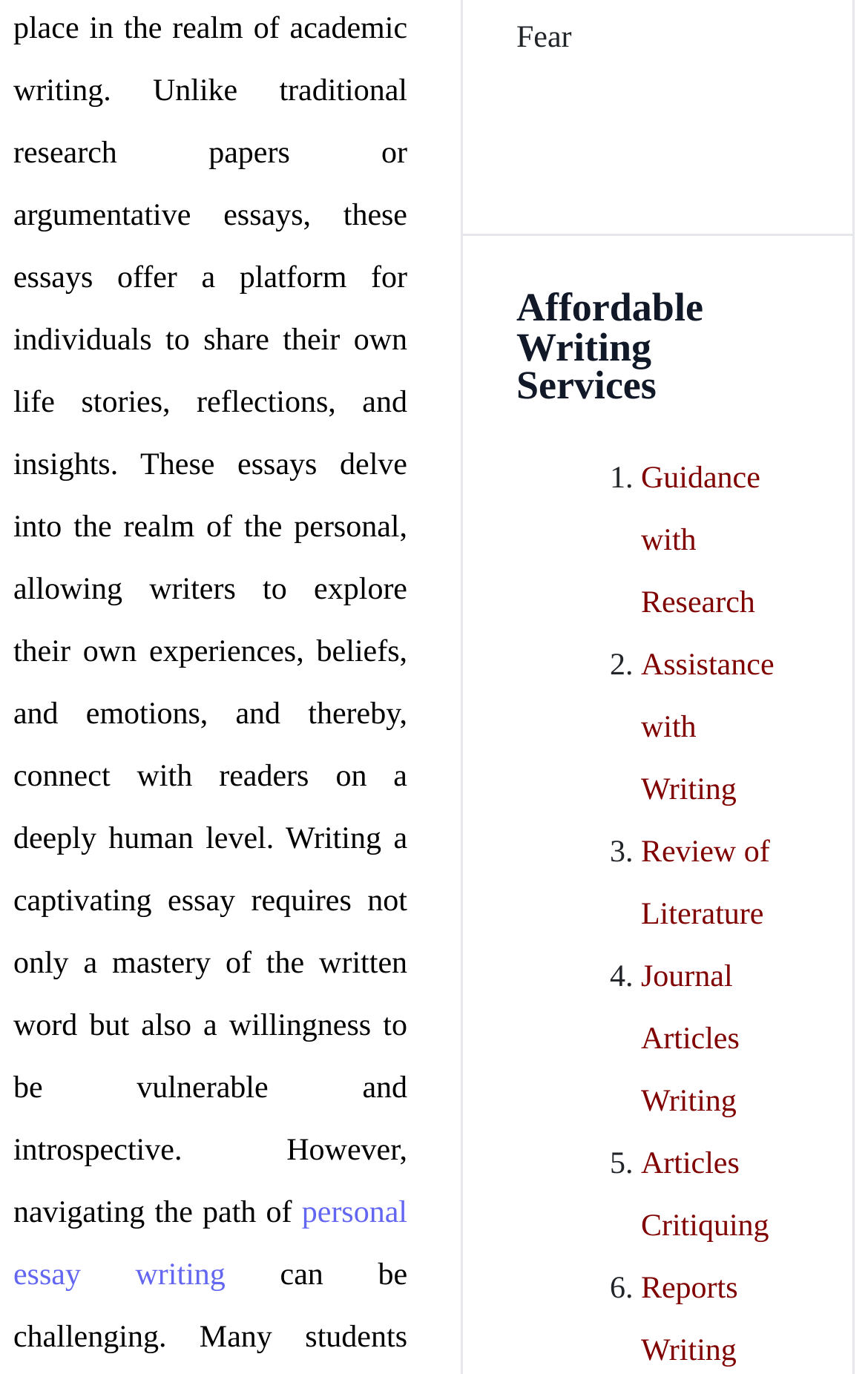How many types of writing services are listed on this webpage?
Give a detailed and exhaustive answer to the question.

By examining the list of links, I count six types of writing services listed, including guidance with research, assistance with writing, review of literature, journal articles writing, articles critiquing, and reports writing.